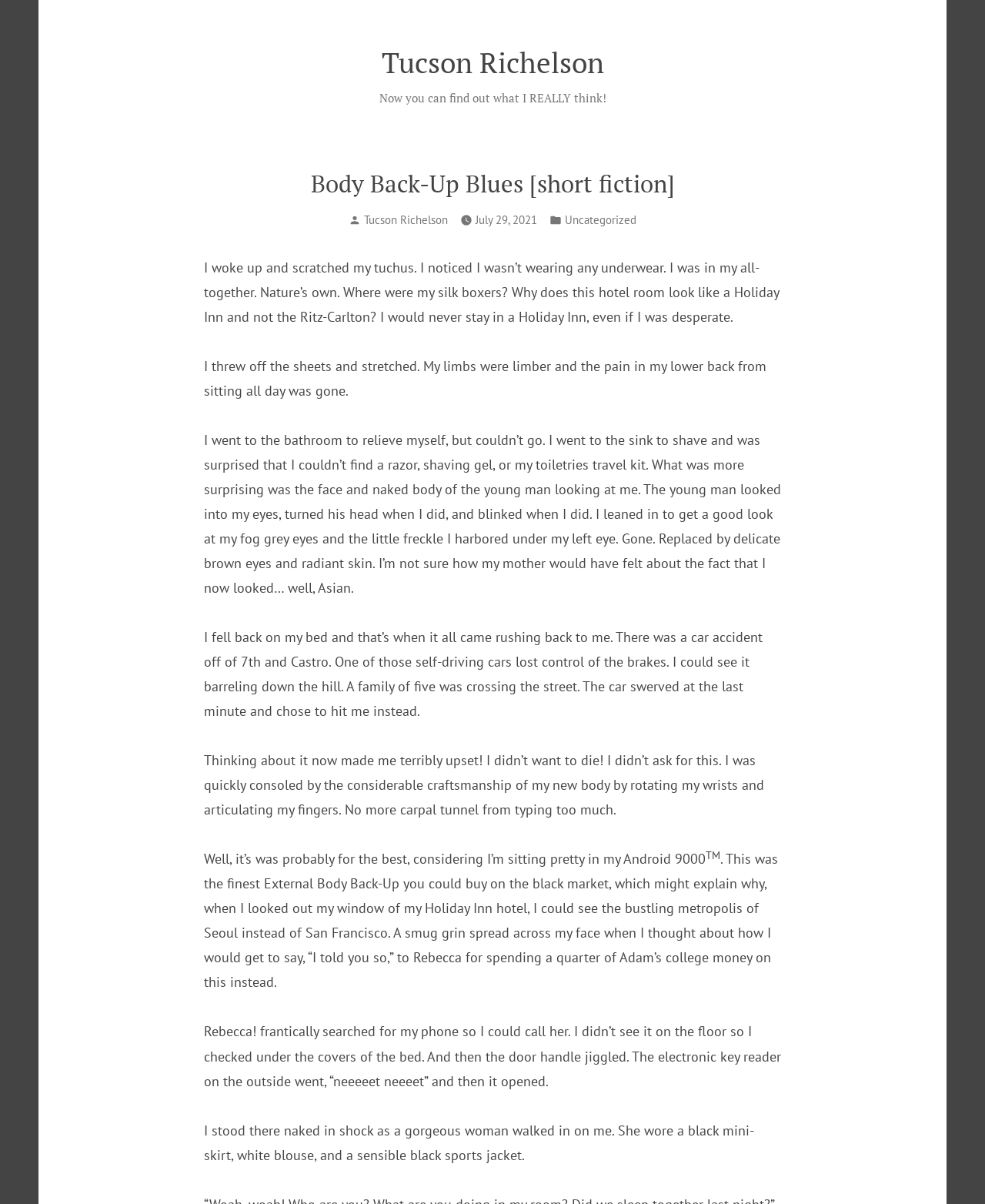What is the date of this post?
Relying on the image, give a concise answer in one word or a brief phrase.

July 29, 2021